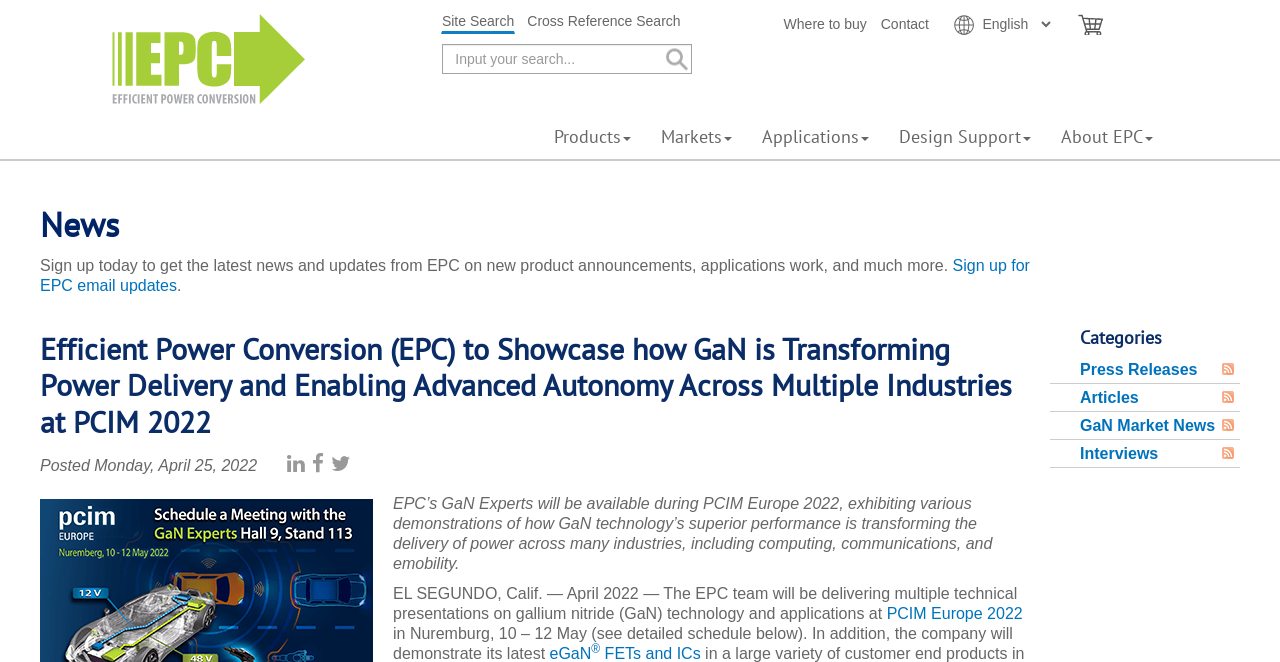Please identify the bounding box coordinates of the area I need to click to accomplish the following instruction: "Visit PCIM Europe 2022 website".

[0.693, 0.914, 0.799, 0.94]